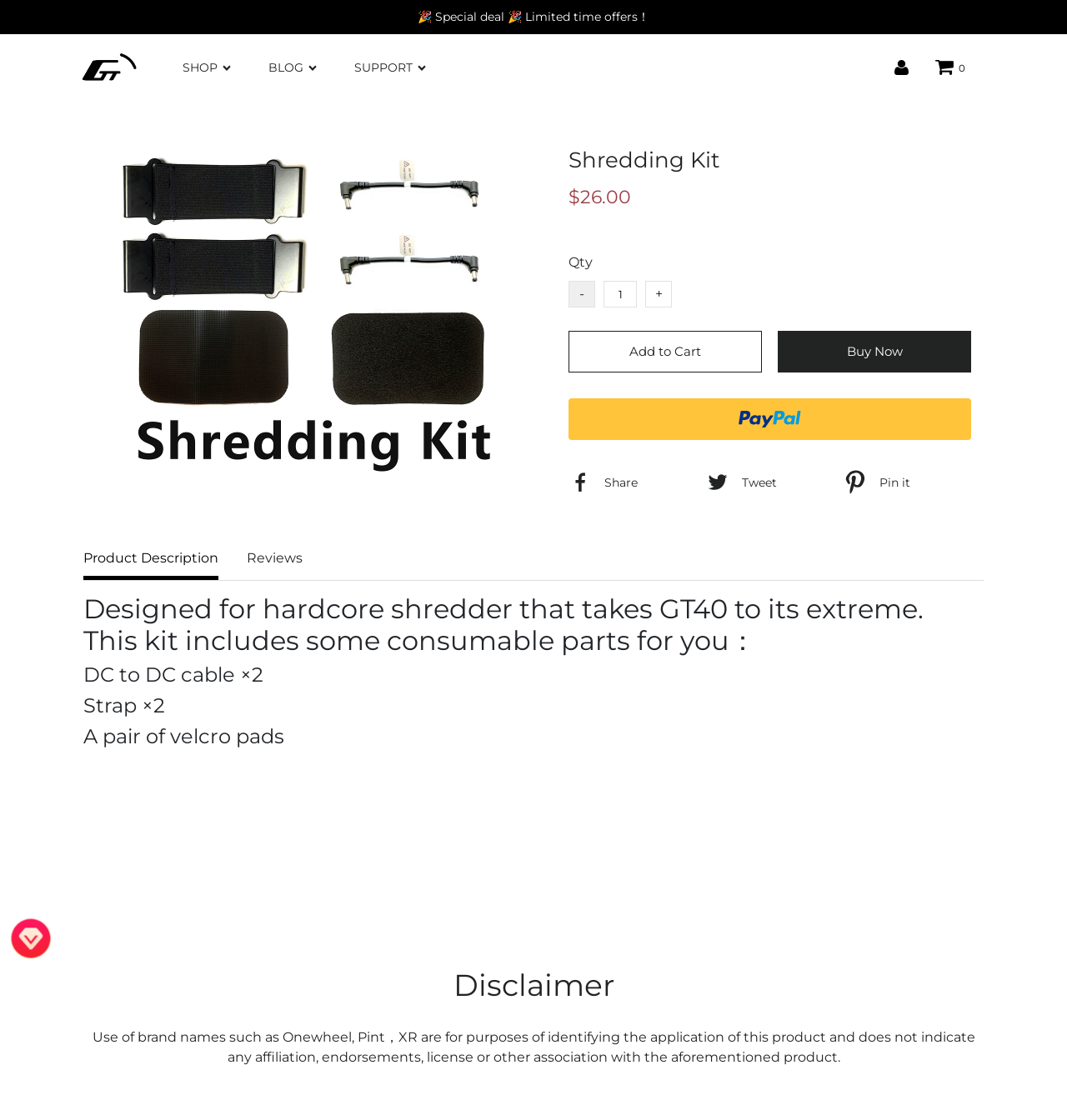Locate the bounding box coordinates of the area to click to fulfill this instruction: "Click the SHOP link". The bounding box should be presented as four float numbers between 0 and 1, in the order [left, top, right, bottom].

[0.171, 0.054, 0.204, 0.066]